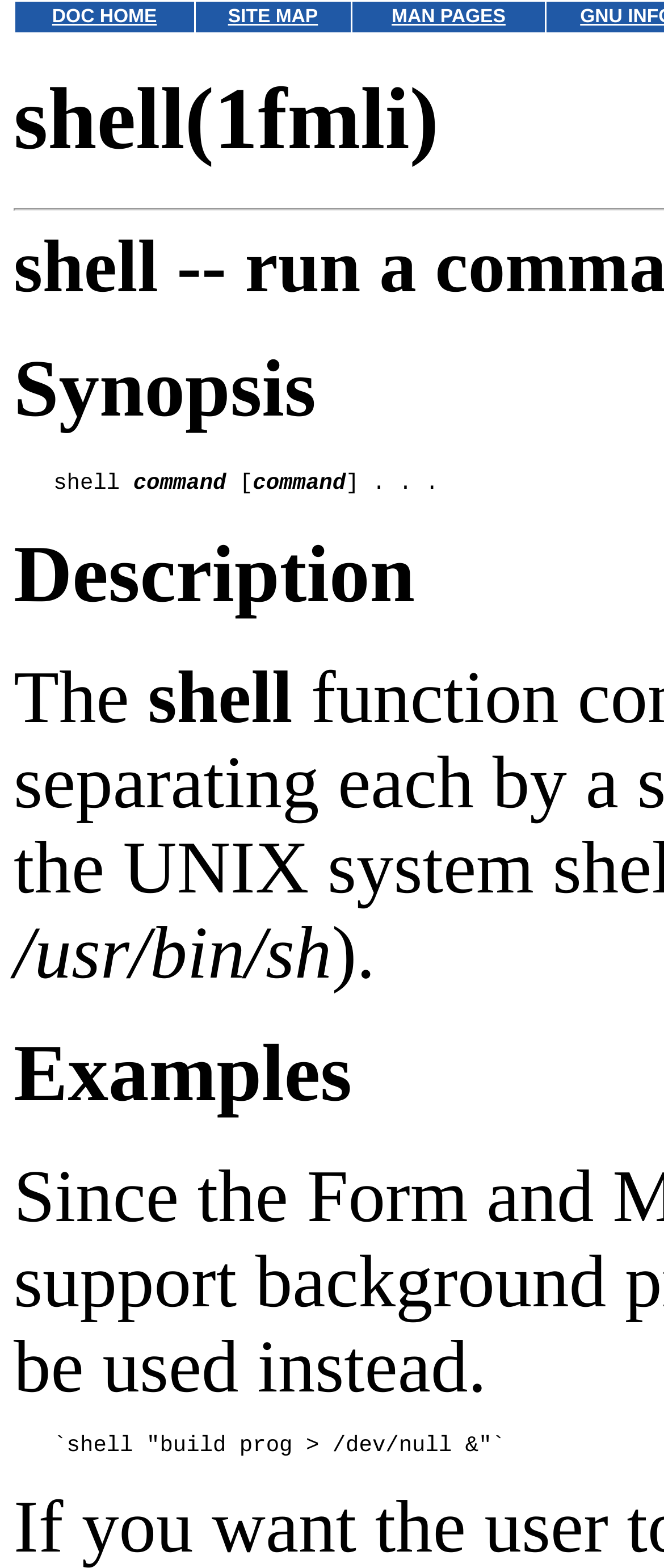Describe in detail what you see on the webpage.

The webpage appears to be a documentation page for the shell command. At the top, there are three grid cells containing links to "DOC HOME", "SITE MAP", and "MAN PAGES", respectively, which are aligned horizontally and take up about half of the screen width.

Below these links, there is a section with a title "shell --" followed by a brief description of the shell command. The title is centered, and the description is divided into several lines, with the words "shell", "[", "command", and "]..." appearing on separate lines.

Further down, there is a paragraph that starts with the word "The" and continues with the text "shell /usr/bin/sh ." This paragraph is positioned below the title section.

At the bottom of the page, there is an example of how to use the shell command, which is displayed as a code snippet: "shell "build prog > /dev/null &"". This code snippet is positioned at the bottom left of the page.